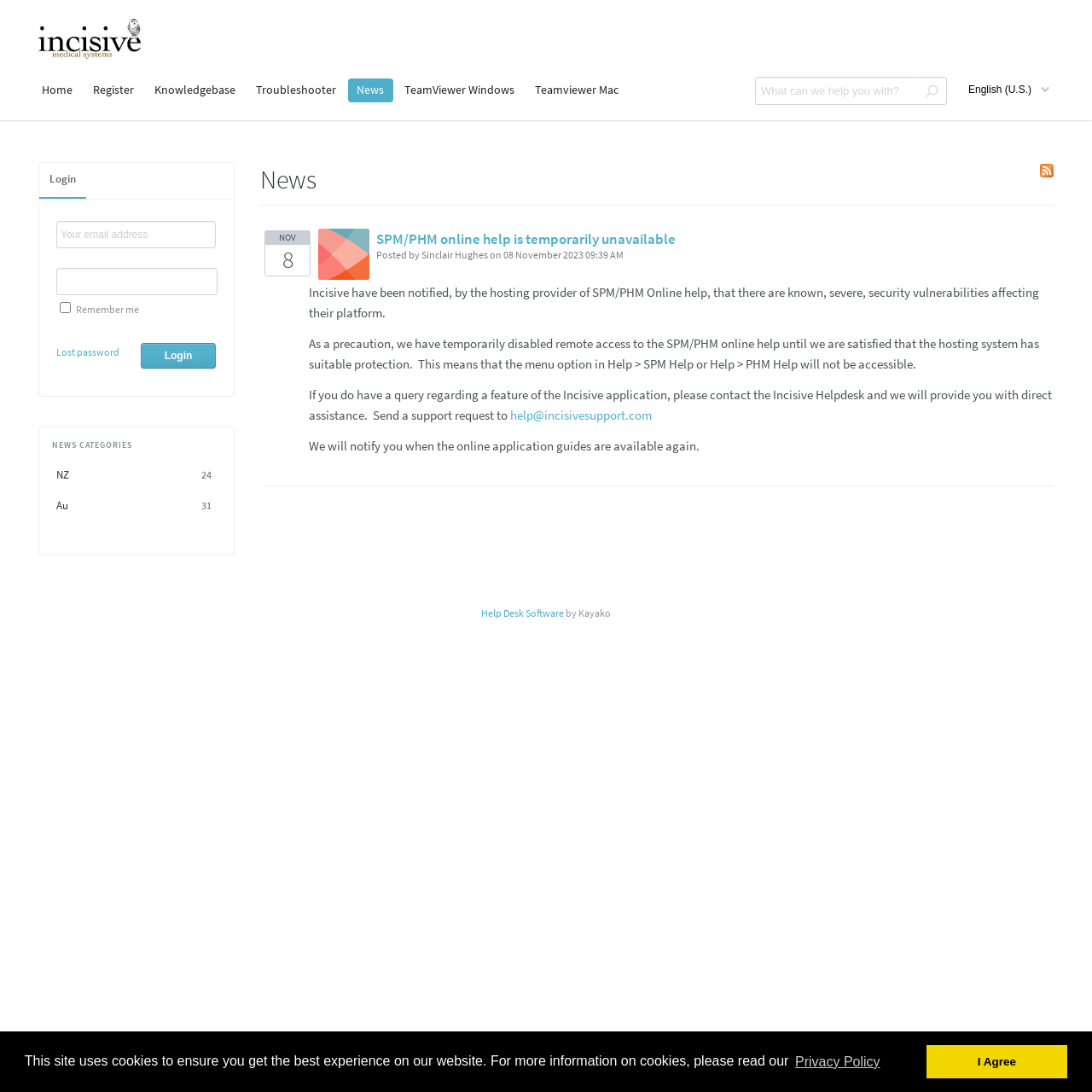Refer to the image and offer a detailed explanation in response to the question: What type of content is displayed in the news section?

The news section of the webpage displays a table with rows containing news articles, including titles, dates, and descriptions. The articles appear to be related to the Incisive application and its online help feature.